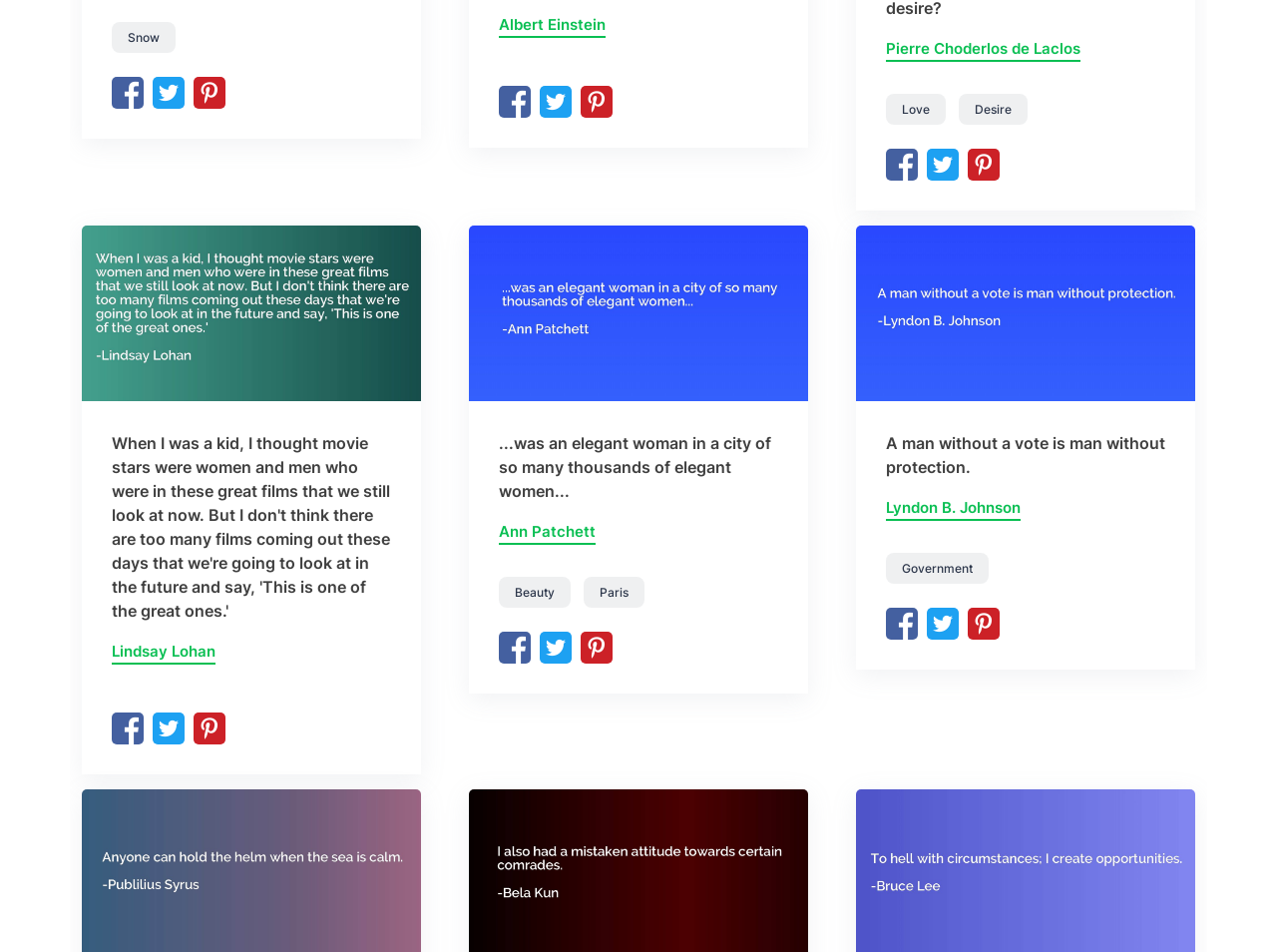Pinpoint the bounding box coordinates of the clickable element needed to complete the instruction: "View Lindsay Lohan's profile". The coordinates should be provided as four float numbers between 0 and 1: [left, top, right, bottom].

[0.088, 0.673, 0.169, 0.699]